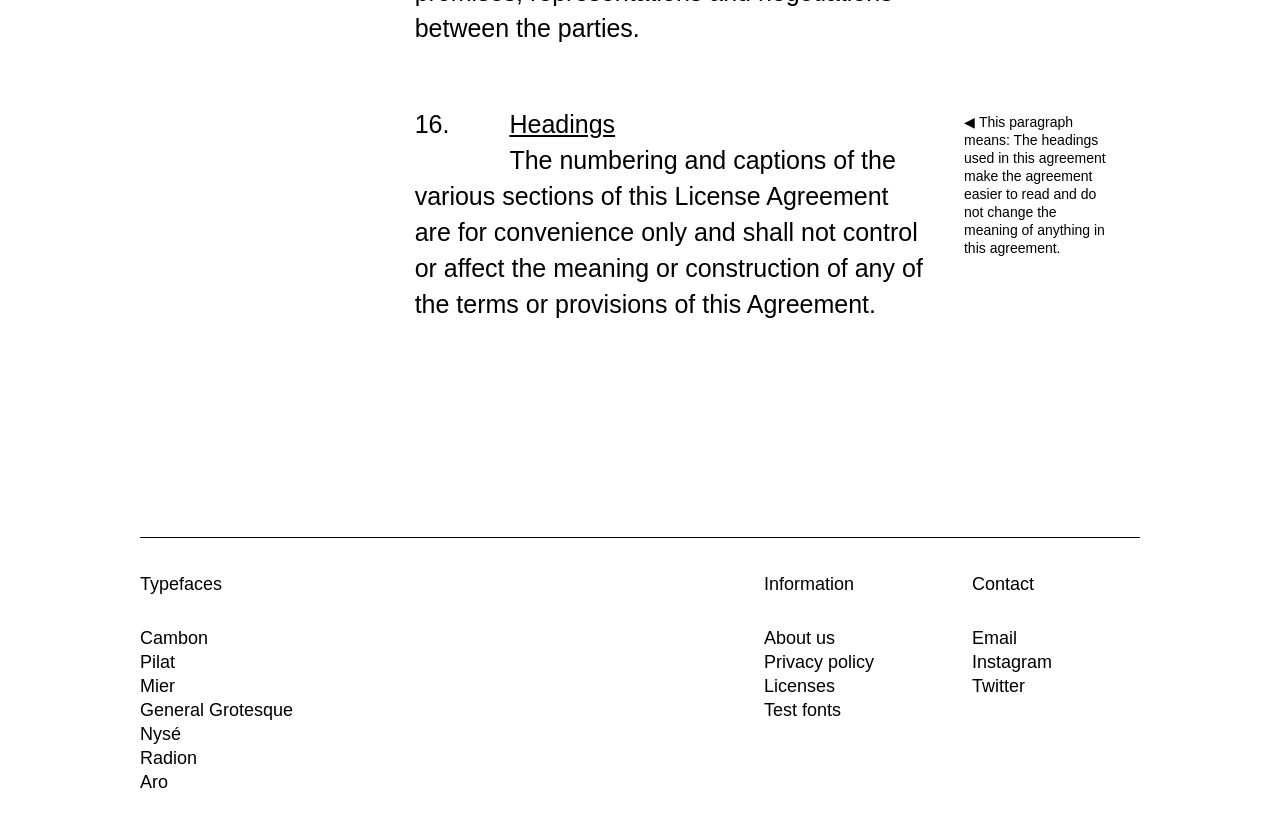Please determine the bounding box coordinates of the clickable area required to carry out the following instruction: "Learn about Cambon". The coordinates must be four float numbers between 0 and 1, represented as [left, top, right, bottom].

[0.109, 0.748, 0.163, 0.771]